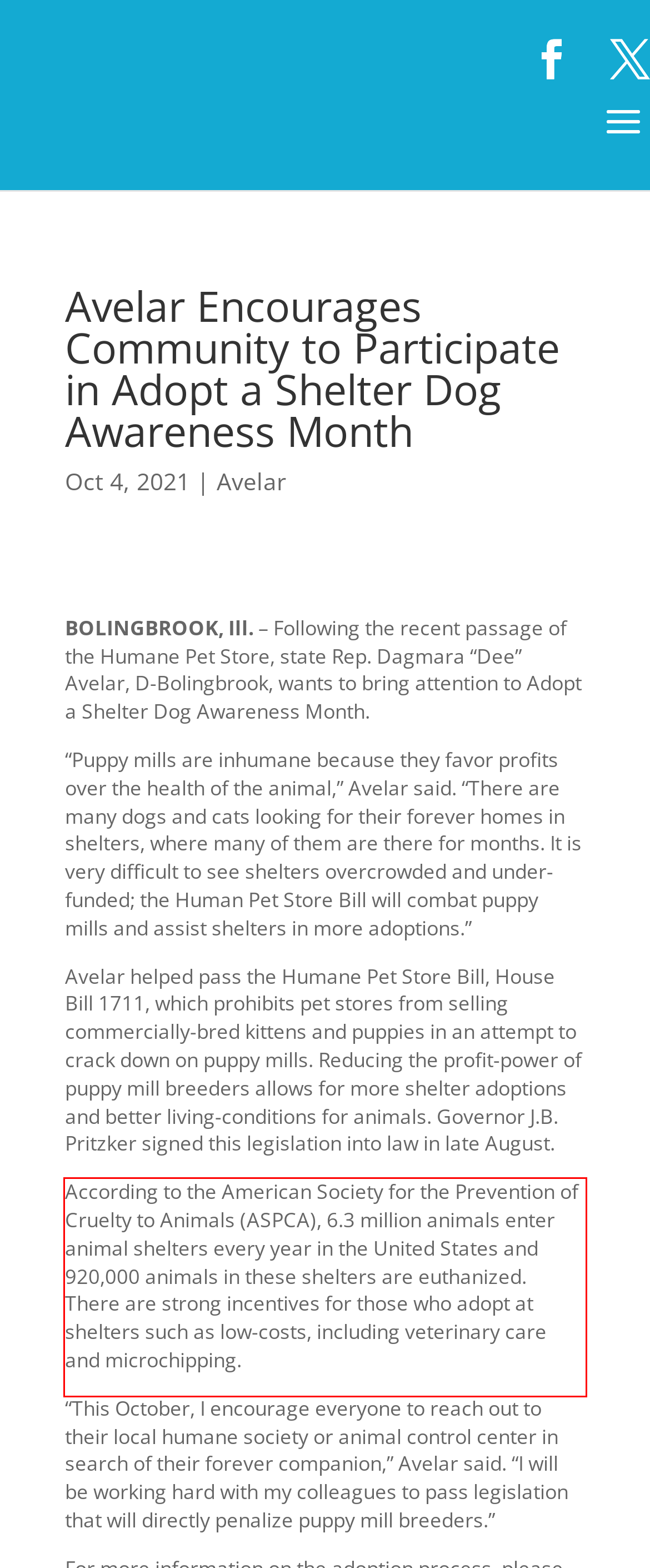Observe the screenshot of the webpage that includes a red rectangle bounding box. Conduct OCR on the content inside this red bounding box and generate the text.

According to the American Society for the Prevention of Cruelty to Animals (ASPCA), 6.3 million animals enter animal shelters every year in the United States and 920,000 animals in these shelters are euthanized. There are strong incentives for those who adopt at shelters such as low-costs, including veterinary care and microchipping.